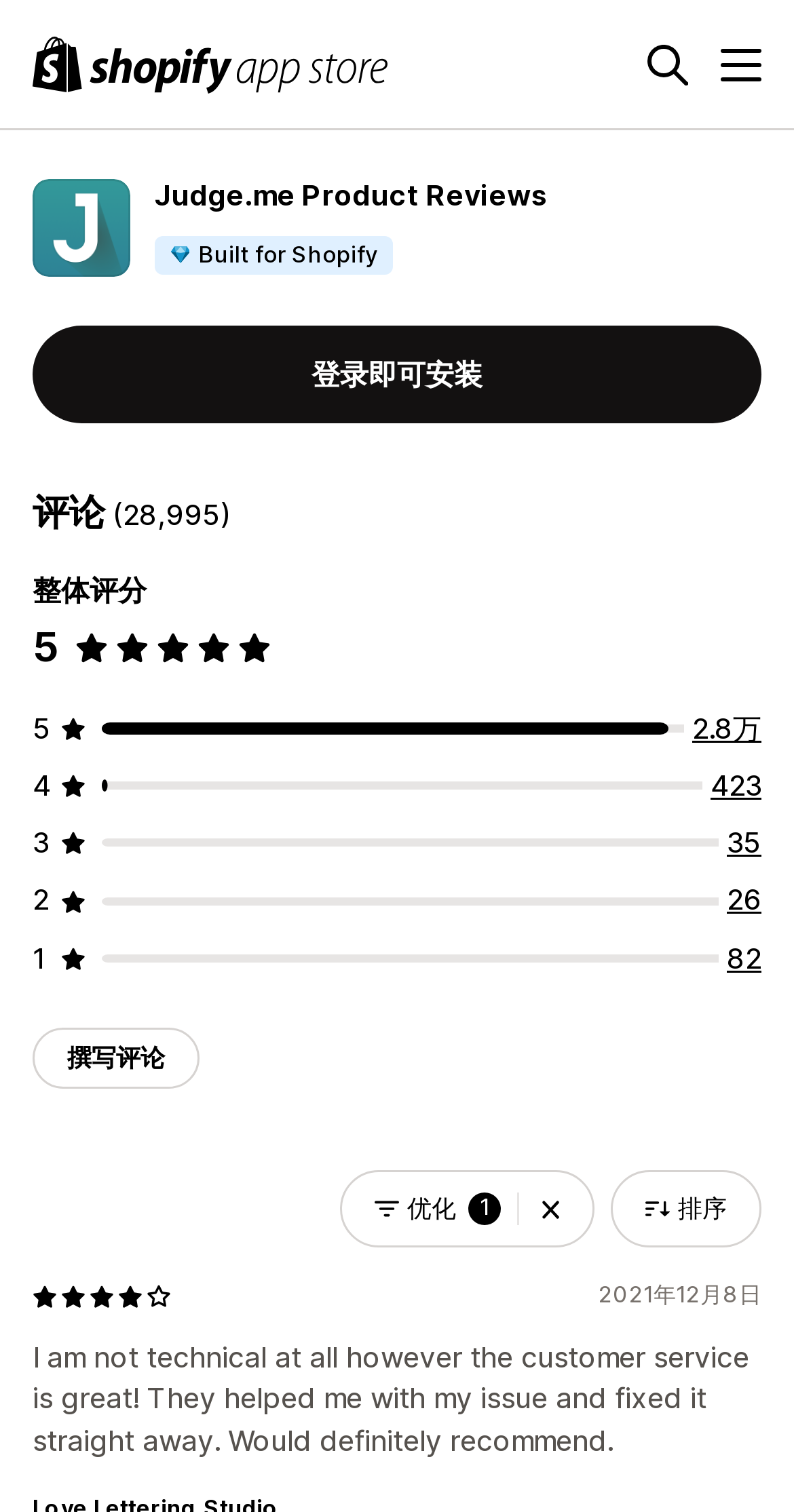What is the purpose of the '撰写评论' button?
We need a detailed and meticulous answer to the question.

I inferred the purpose of the '撰写评论' button by its text and location, which suggests that it allows users to write a review.